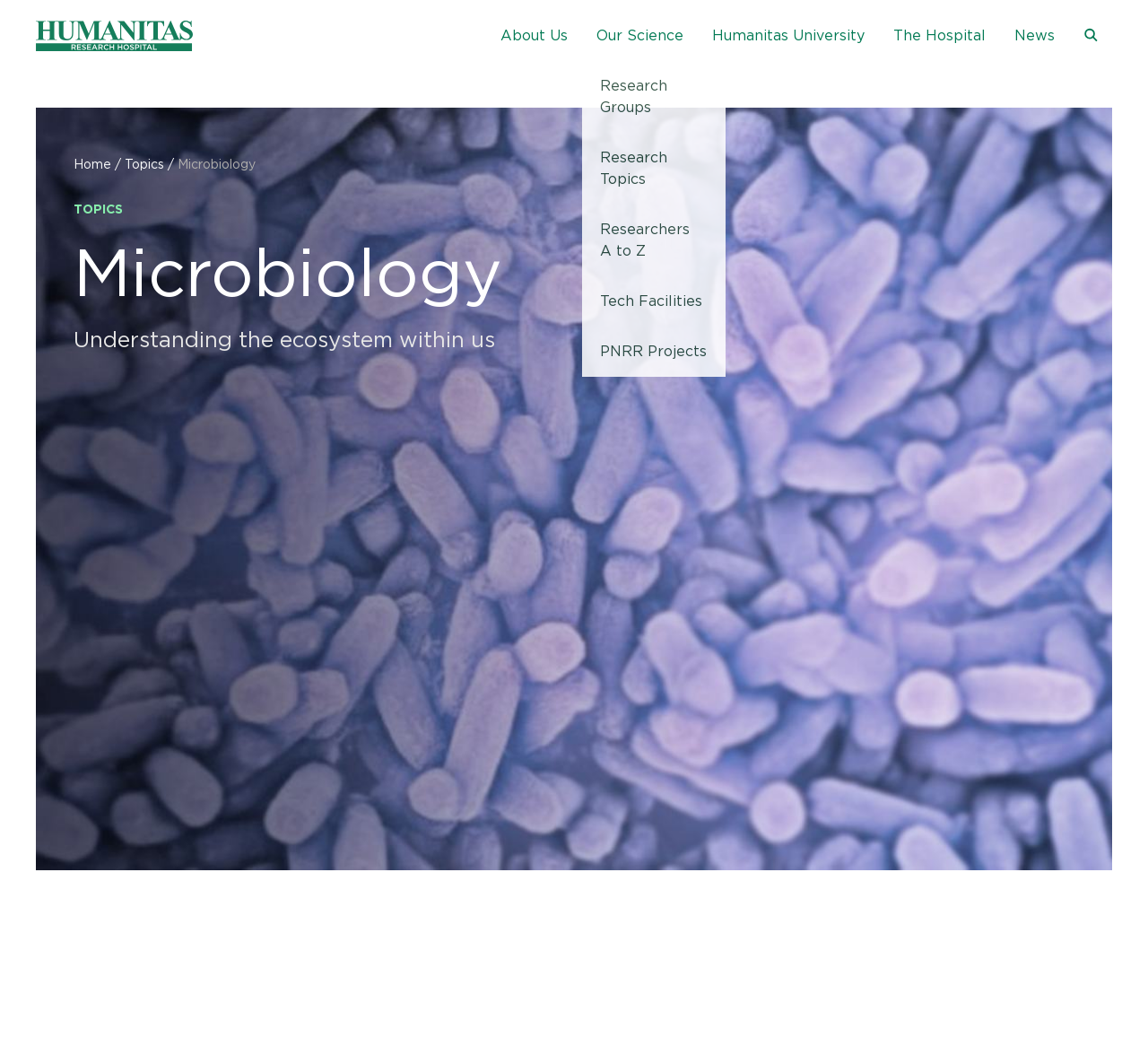Please determine the bounding box coordinates of the element to click in order to execute the following instruction: "explore Research Topics". The coordinates should be four float numbers between 0 and 1, specified as [left, top, right, bottom].

[0.507, 0.128, 0.632, 0.197]